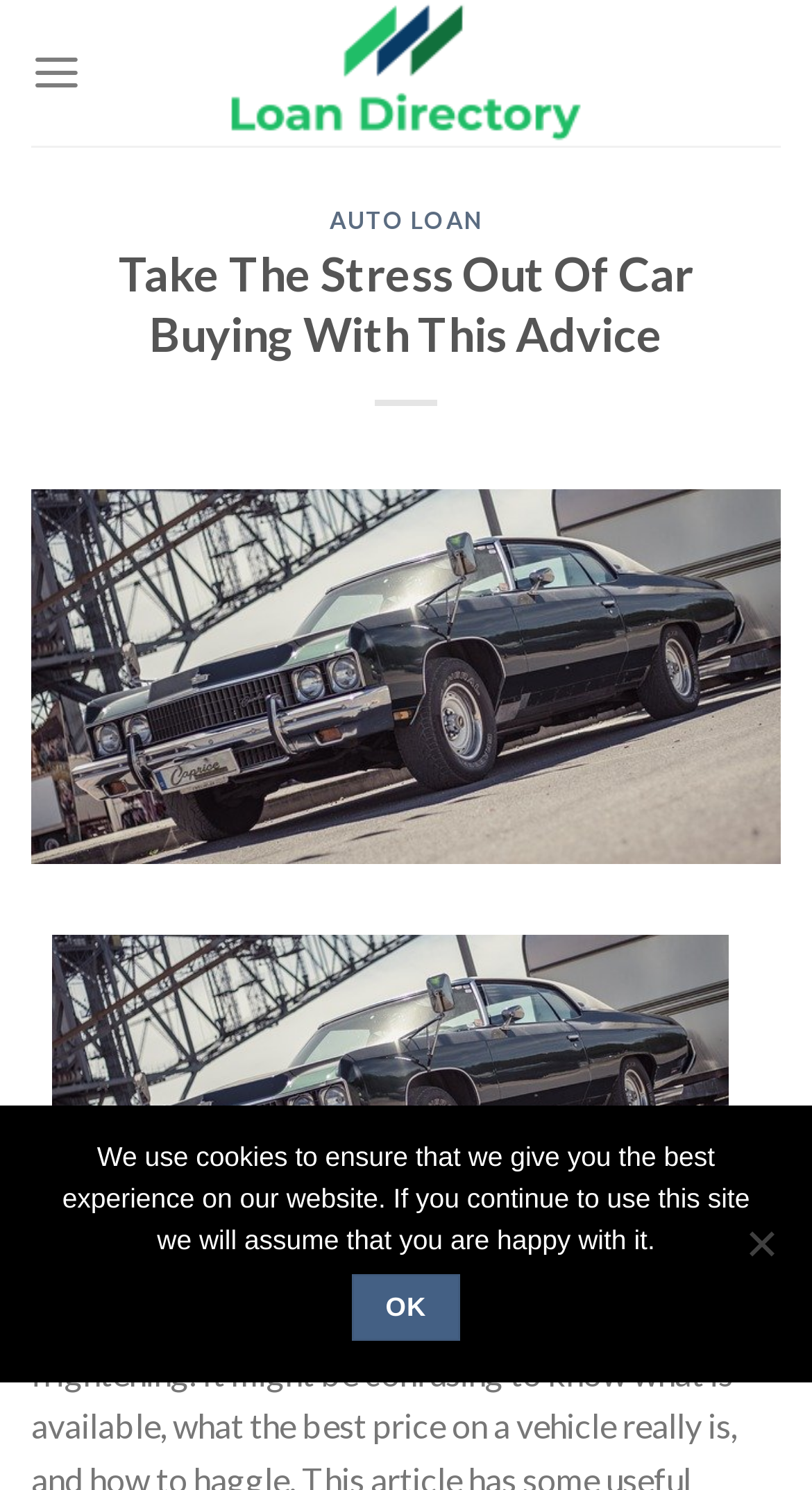What is the logo of the website?
Please give a detailed answer to the question using the information shown in the image.

The logo of the website is an image with the text 'Loan Directory' which is located at the top of the webpage, with a bounding box coordinate of [0.261, 0.0, 0.739, 0.098].